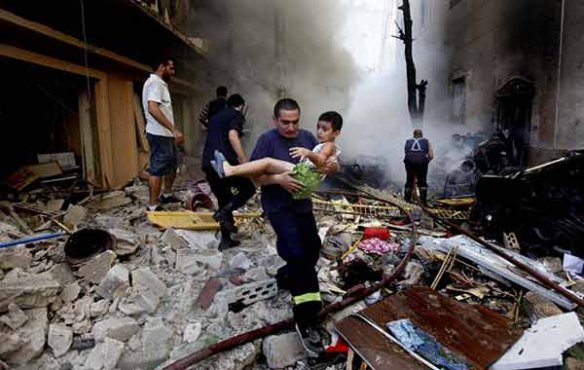What is the environment filled with?
Answer the question with a single word or phrase by looking at the picture.

Dust and smoke